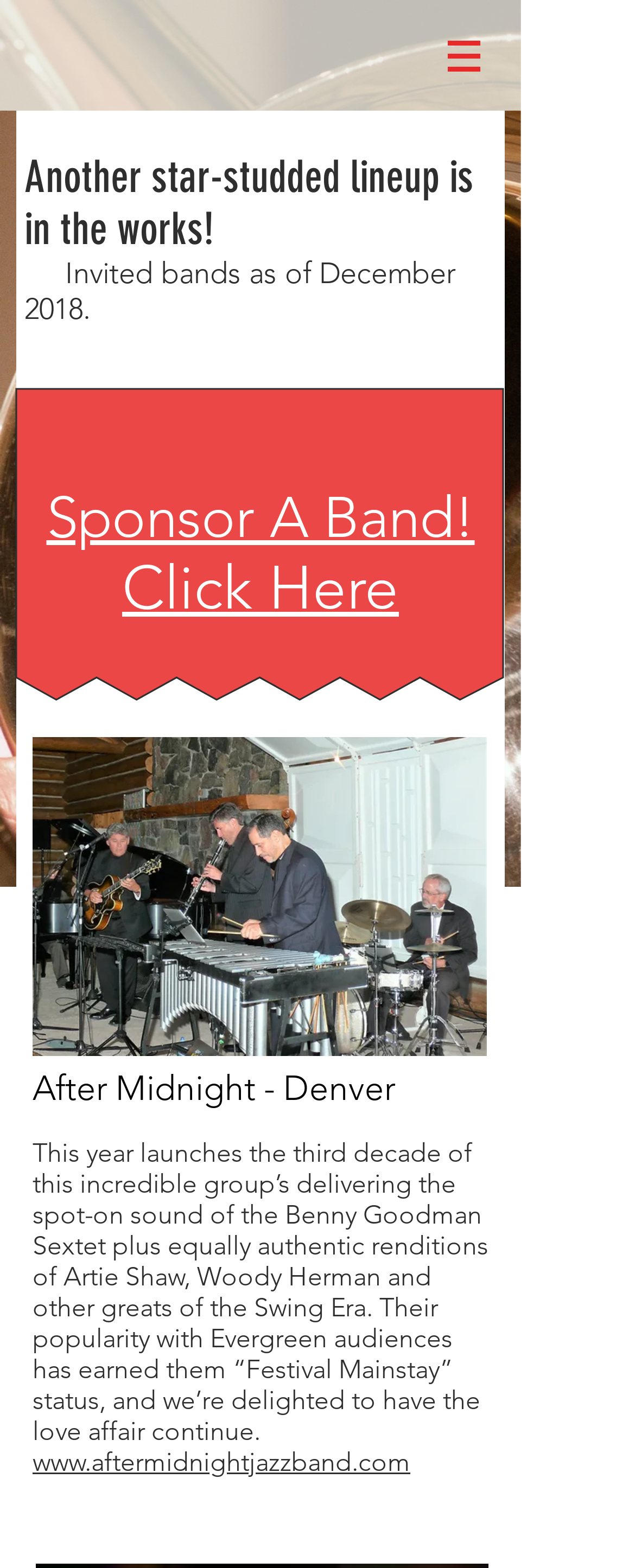Analyze and describe the webpage in a detailed narrative.

The webpage is about the Evergreen Jazz Festival 2018, featuring ten world-class bands and several special performances. At the top right corner, there is a navigation menu labeled "Site" with a button that has a popup menu. Below the navigation menu, there is a heading that announces "Another star-studded lineup is in the works!" followed by a subheading that lists the invited bands as of December 2018.

On the left side of the page, there is a link to sponsor a band, accompanied by a heading "Sponsor A Band!" and a call-to-action link with the same text. Below this section, there is another heading "Click Here" with a link to an unknown destination.

The main content of the page is dedicated to showcasing the bands, starting with "After Midnight - Denver". There is an image of the band, followed by a brief description of their music style and history. The text explains that the band has been a festival mainstay, delivering authentic sounds of the Swing Era. Below the description, there is a link to the band's website.

Overall, the webpage is focused on promoting the Evergreen Jazz Festival 2018, highlighting the featured bands, and providing opportunities for sponsorship and further information.